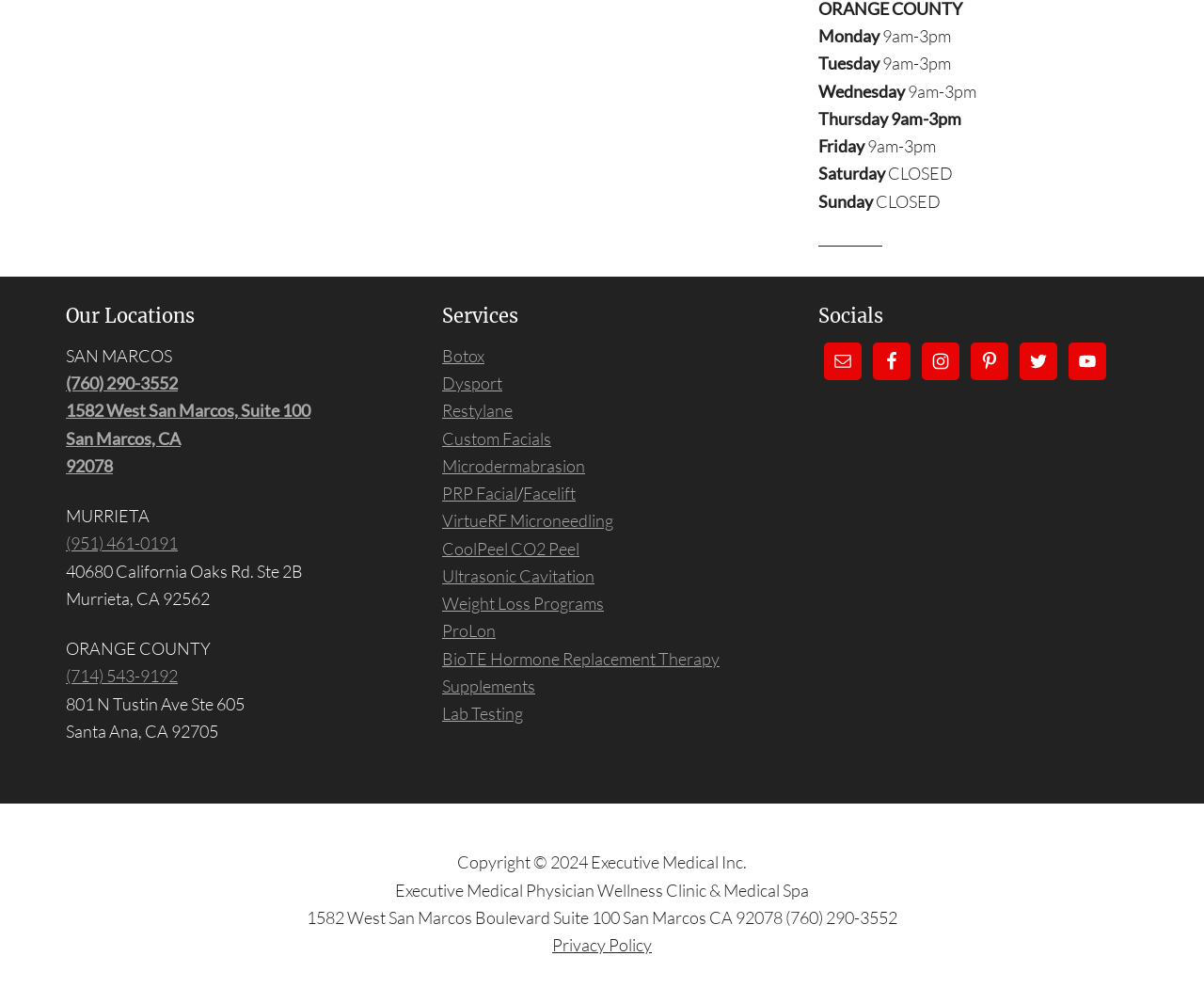Refer to the image and offer a detailed explanation in response to the question: What is the phone number of the San Marcos location?

The phone number of the San Marcos location can be found in the section that lists the clinic's locations. Under the San Marcos location, there is a link that says '(760) 290-3552', which is the phone number of this location.